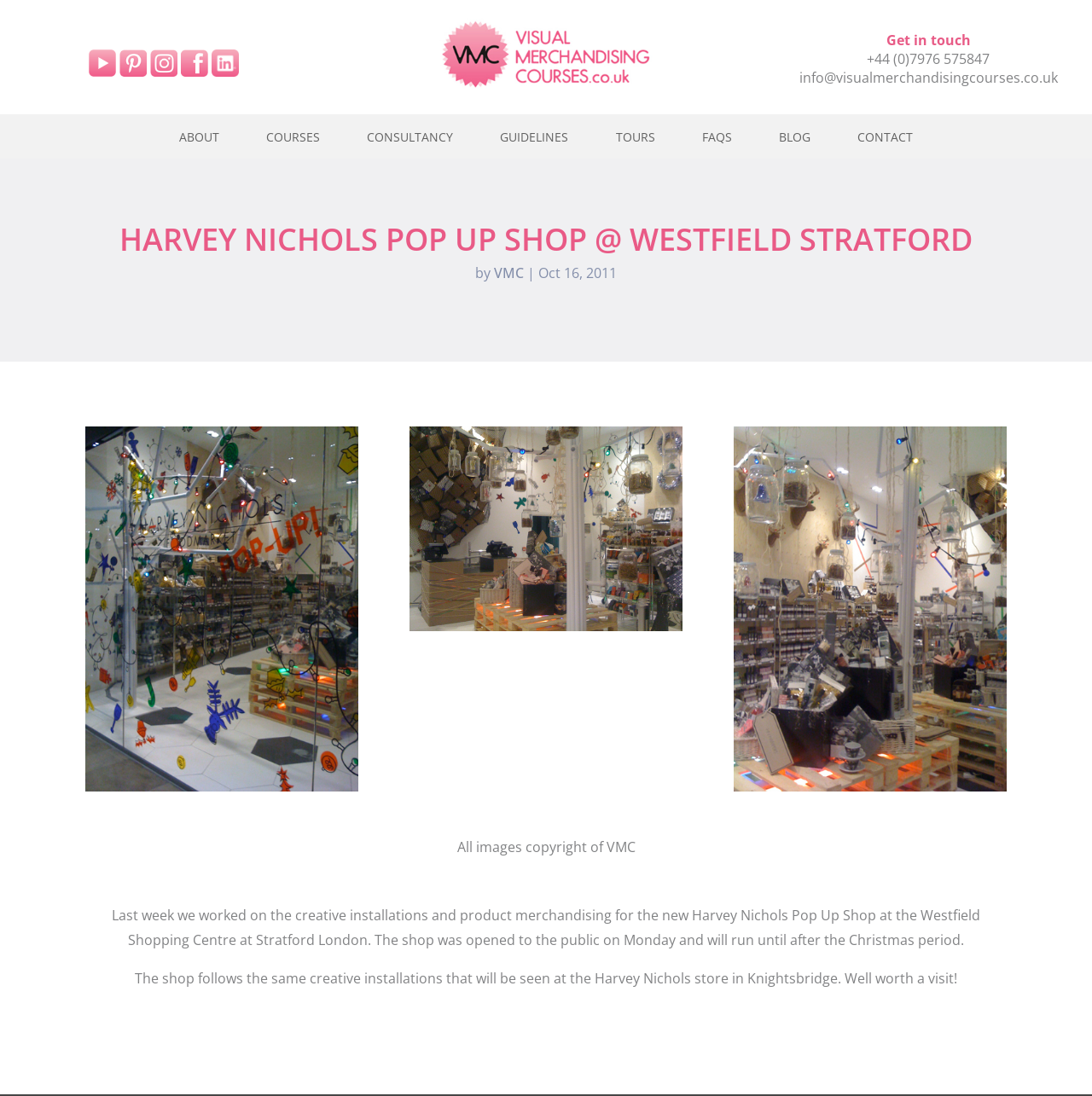Answer the question with a single word or phrase: 
What is the phone number provided for getting in touch?

+44 (0)7976 575847